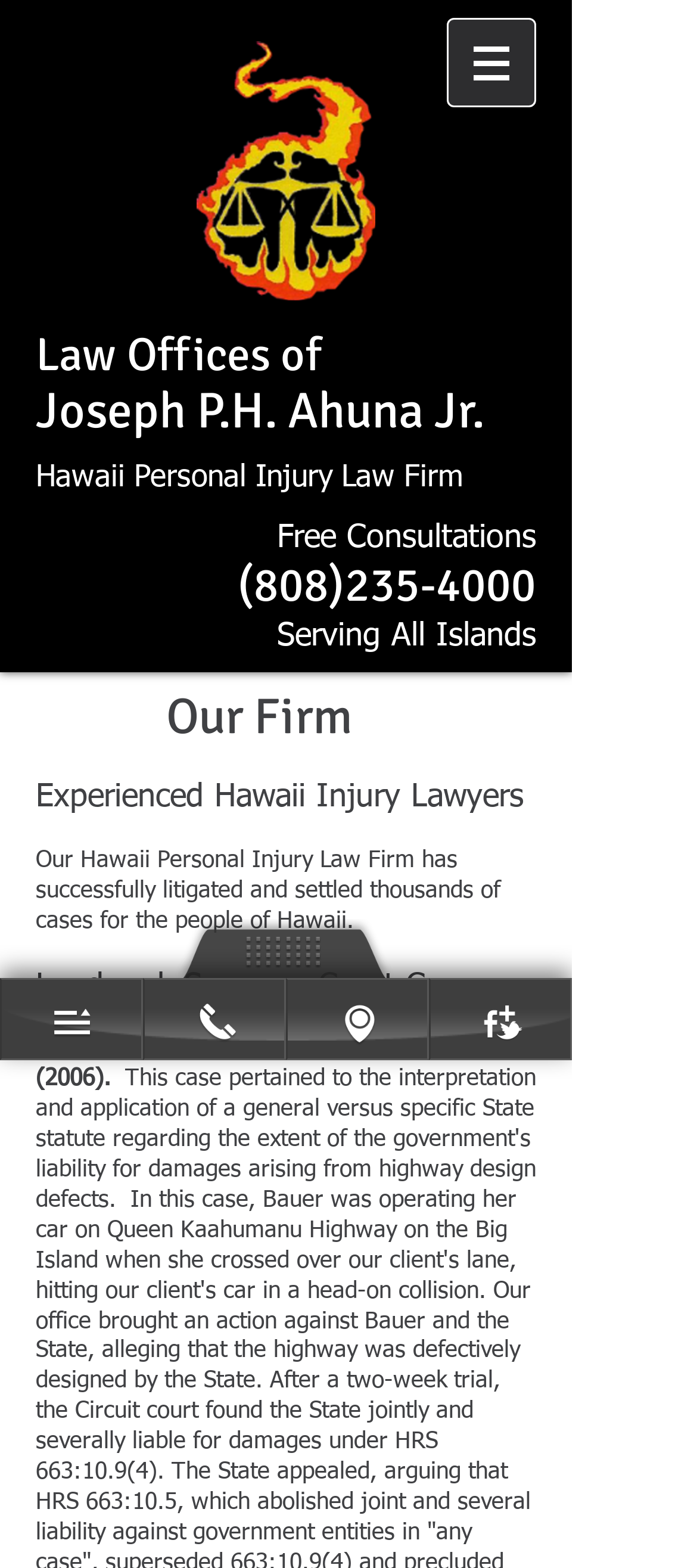What is the name of the law firm?
Identify the answer in the screenshot and reply with a single word or phrase.

Law Offices of Joseph P.H. Ahuna Jr.